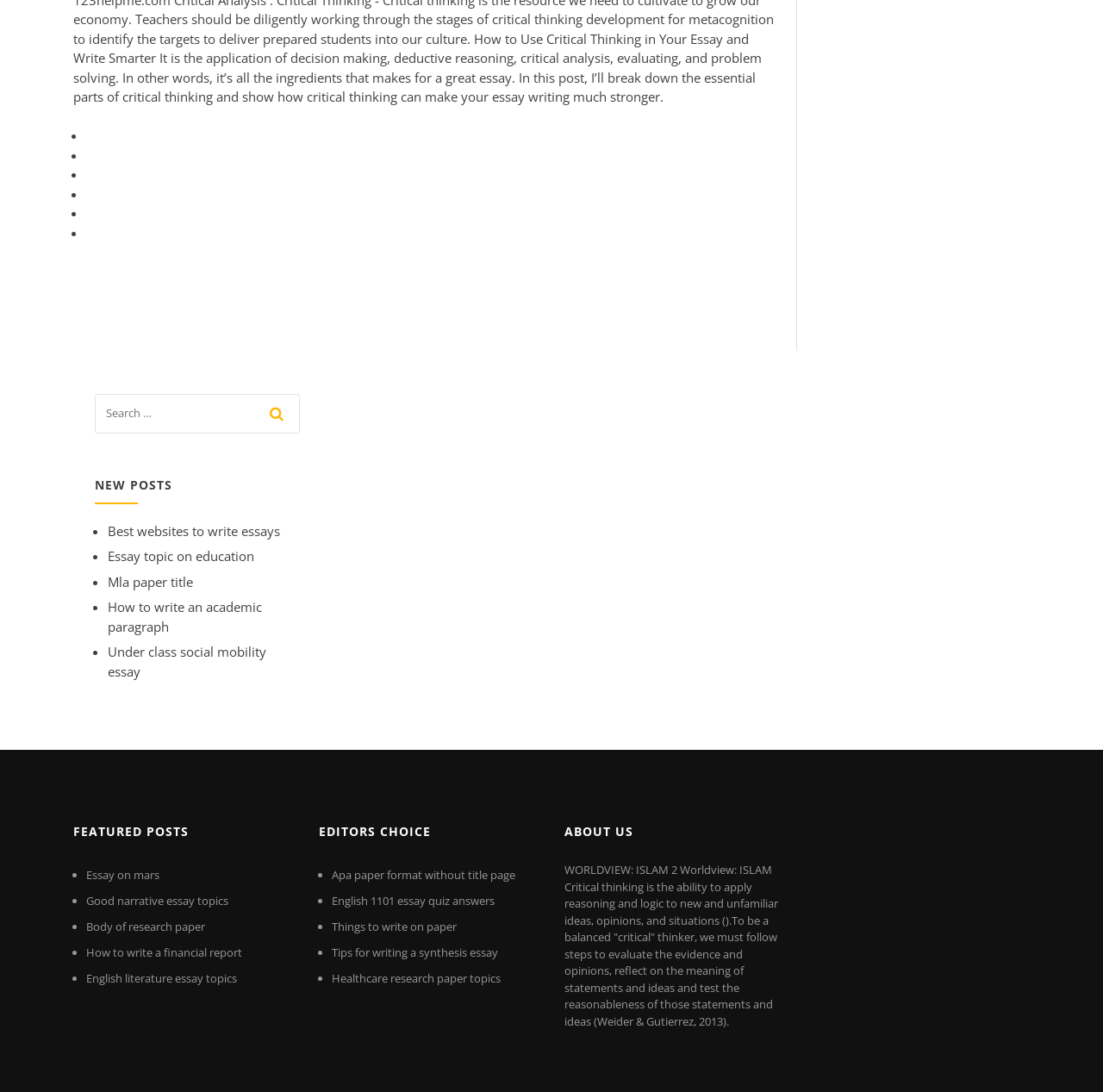Locate the bounding box coordinates of the region to be clicked to comply with the following instruction: "learn about editors choice". The coordinates must be four float numbers between 0 and 1, in the form [left, top, right, bottom].

[0.289, 0.746, 0.488, 0.778]